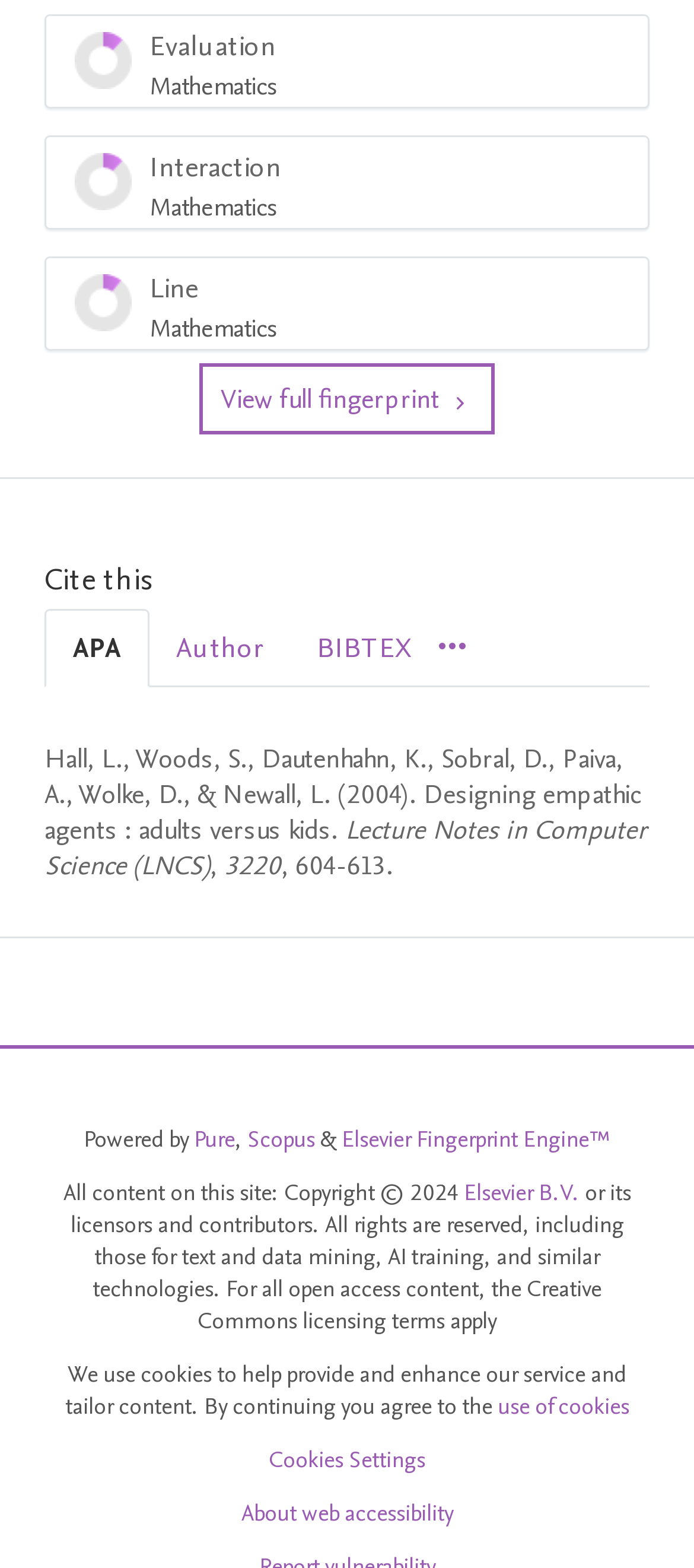Given the element description Elsevier B.V., identify the bounding box coordinates for the UI element on the webpage screenshot. The format should be (top-left x, top-left y, bottom-right x, bottom-right y), with values between 0 and 1.

[0.668, 0.75, 0.835, 0.771]